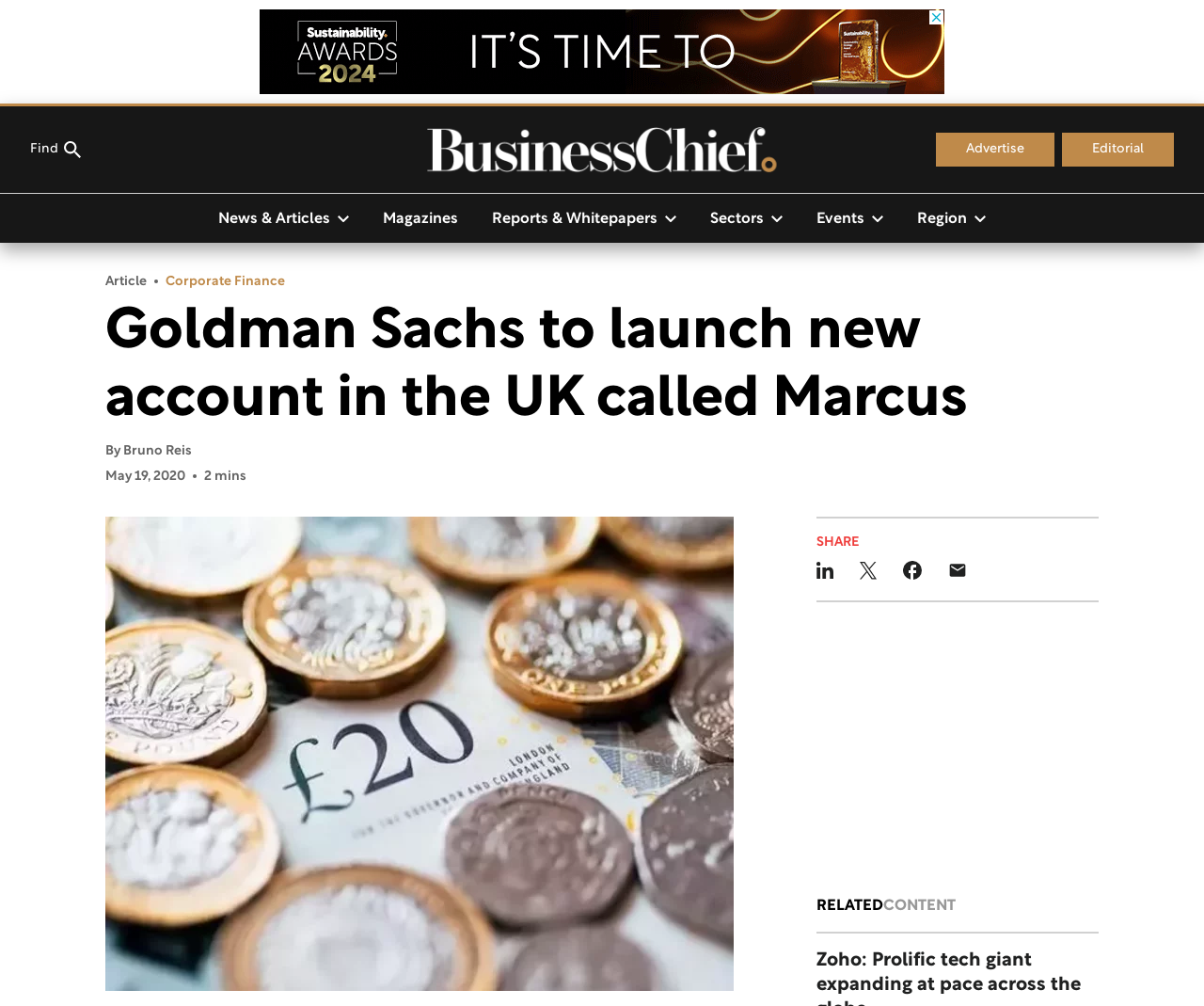How long does it take to read the article?
Please answer the question with a single word or phrase, referencing the image.

2 mins